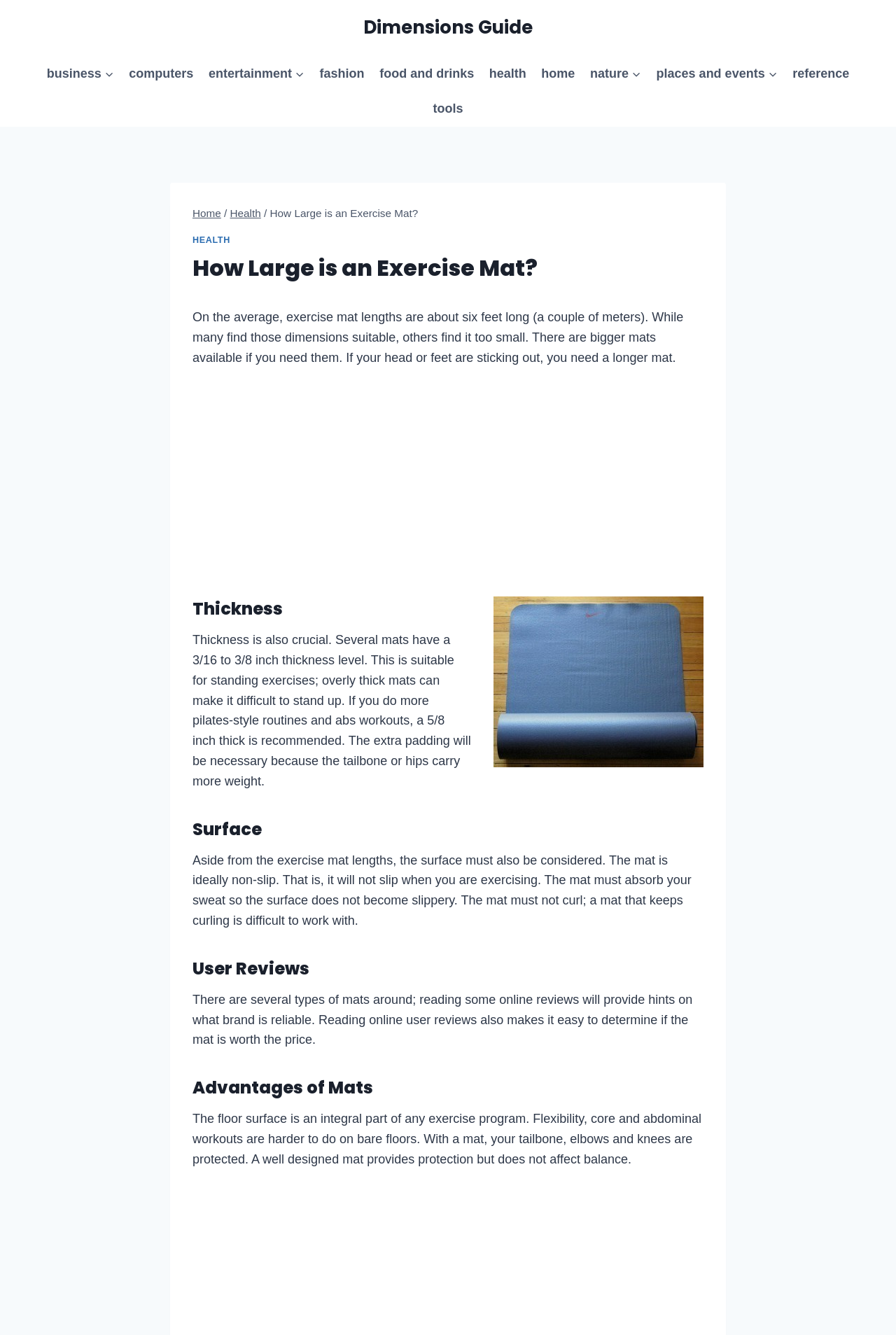Please identify the bounding box coordinates of the element on the webpage that should be clicked to follow this instruction: "Read the 'User Reviews' section". The bounding box coordinates should be given as four float numbers between 0 and 1, formatted as [left, top, right, bottom].

[0.215, 0.716, 0.785, 0.735]